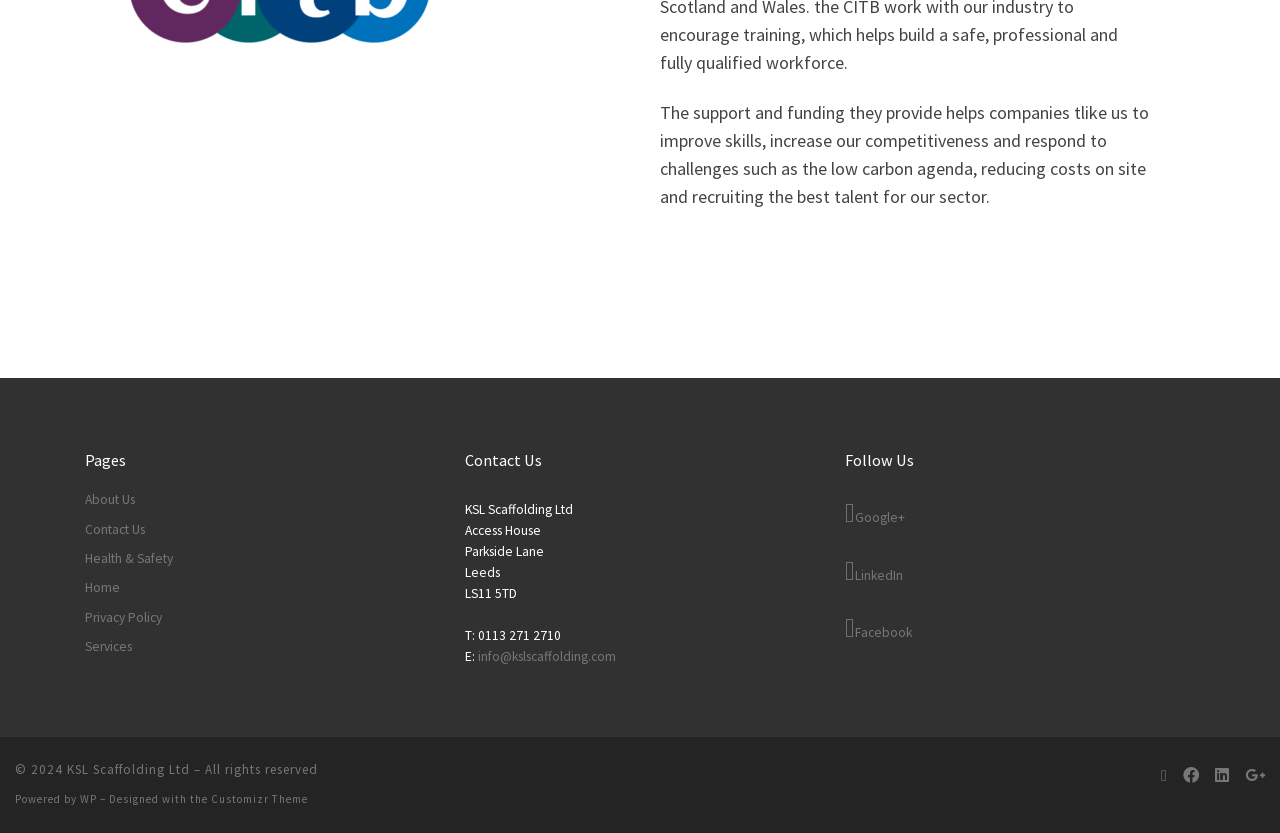Utilize the information from the image to answer the question in detail:
What is the phone number of the company?

The phone number of the company can be found in the contact information section, where it is written as 'T: 0113 271 2710'.